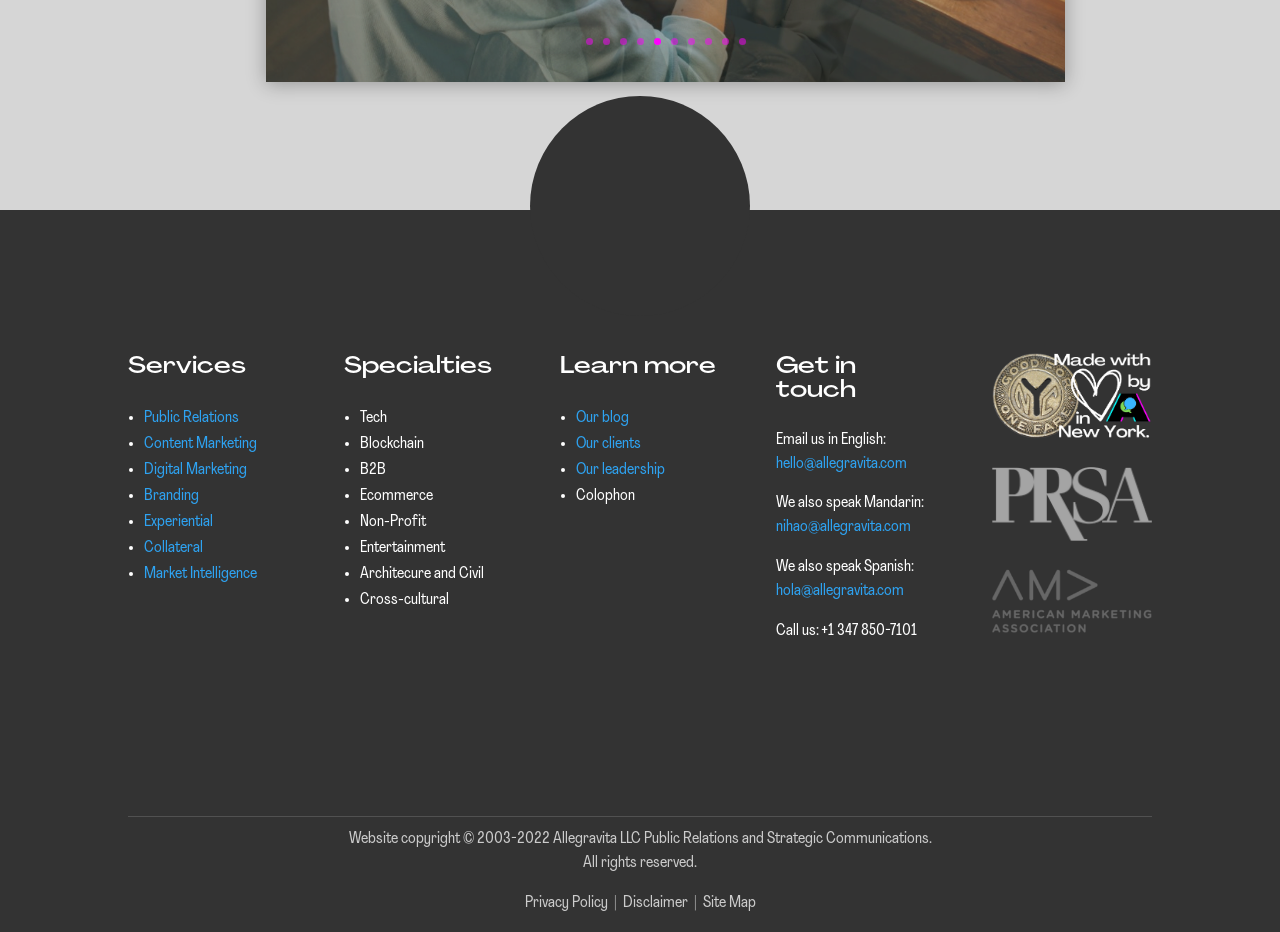Identify the bounding box coordinates of the region that needs to be clicked to carry out this instruction: "Click on Public Relations". Provide these coordinates as four float numbers ranging from 0 to 1, i.e., [left, top, right, bottom].

[0.112, 0.44, 0.187, 0.457]